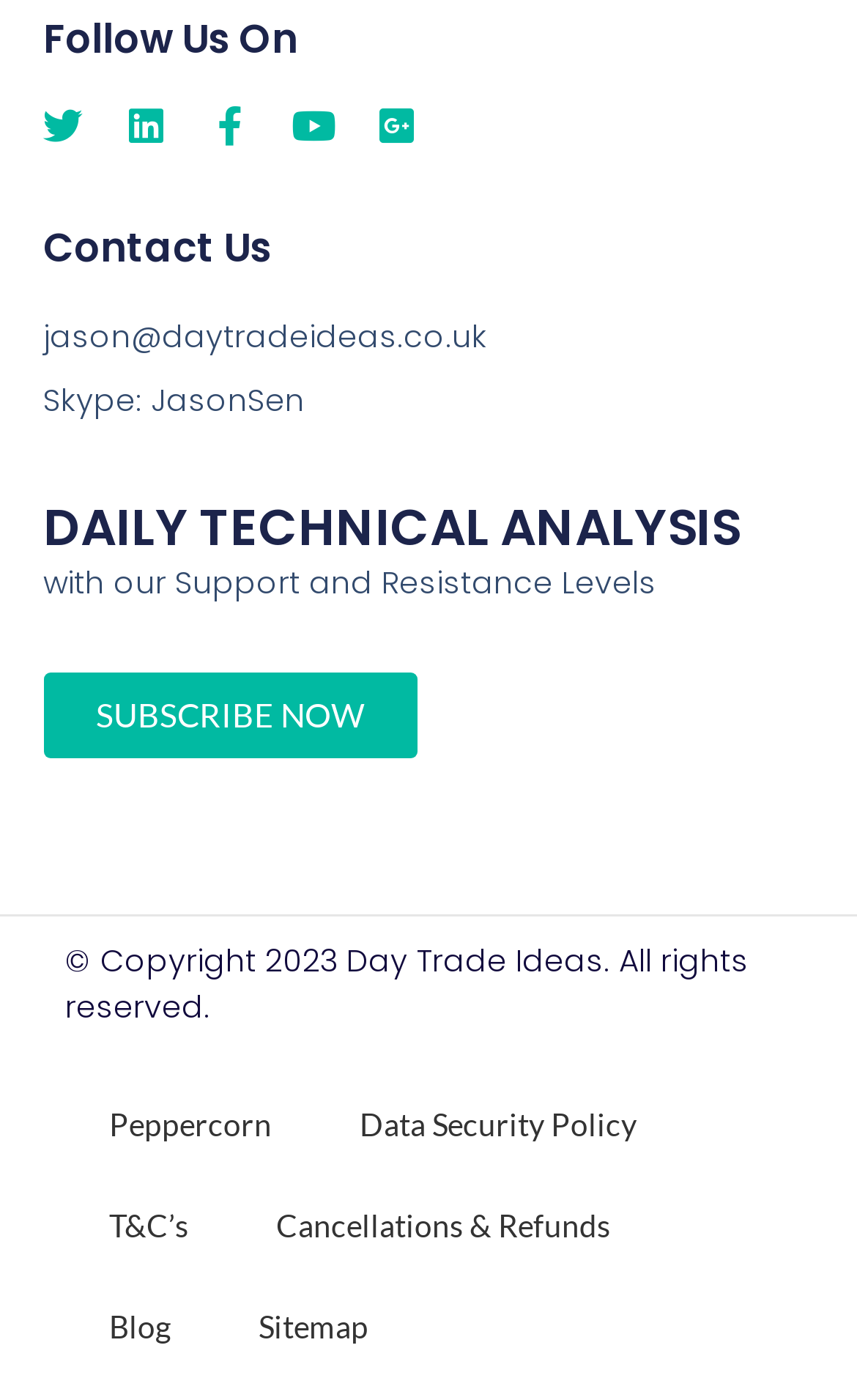Locate the UI element described as follows: "SUBSCRIBE NOW". Return the bounding box coordinates as four float numbers between 0 and 1 in the order [left, top, right, bottom].

[0.05, 0.481, 0.486, 0.542]